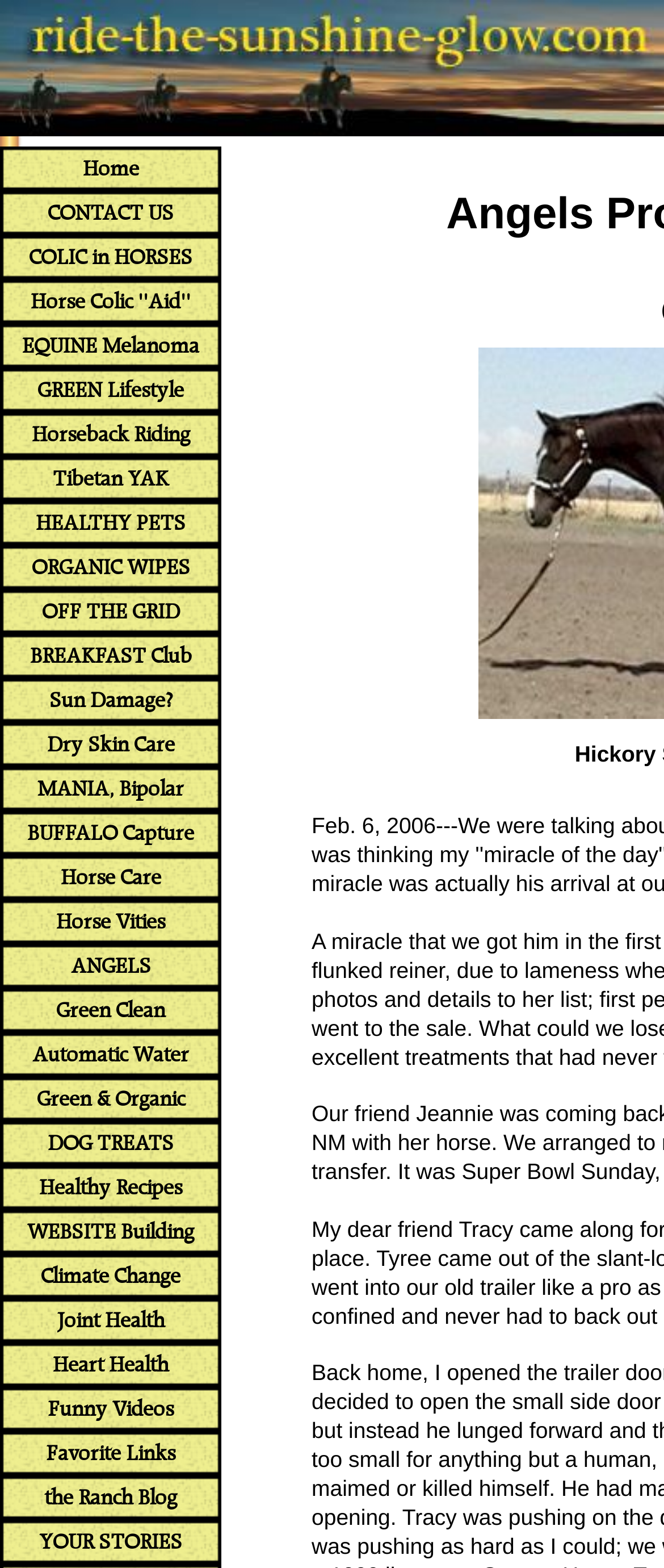Find the bounding box coordinates for the area that must be clicked to perform this action: "read the ranch blog".

[0.0, 0.941, 0.333, 0.969]